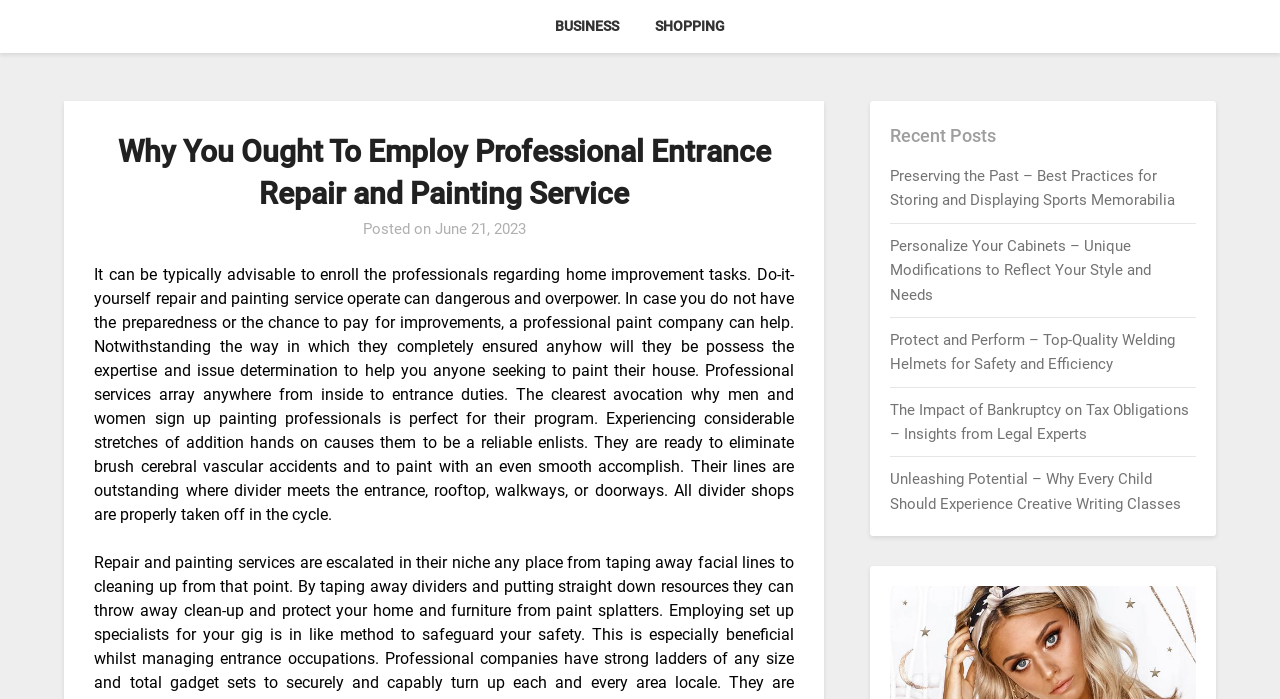Locate the bounding box coordinates of the UI element described by: "June 21, 2023July 2, 2023". The bounding box coordinates should consist of four float numbers between 0 and 1, i.e., [left, top, right, bottom].

[0.34, 0.315, 0.411, 0.341]